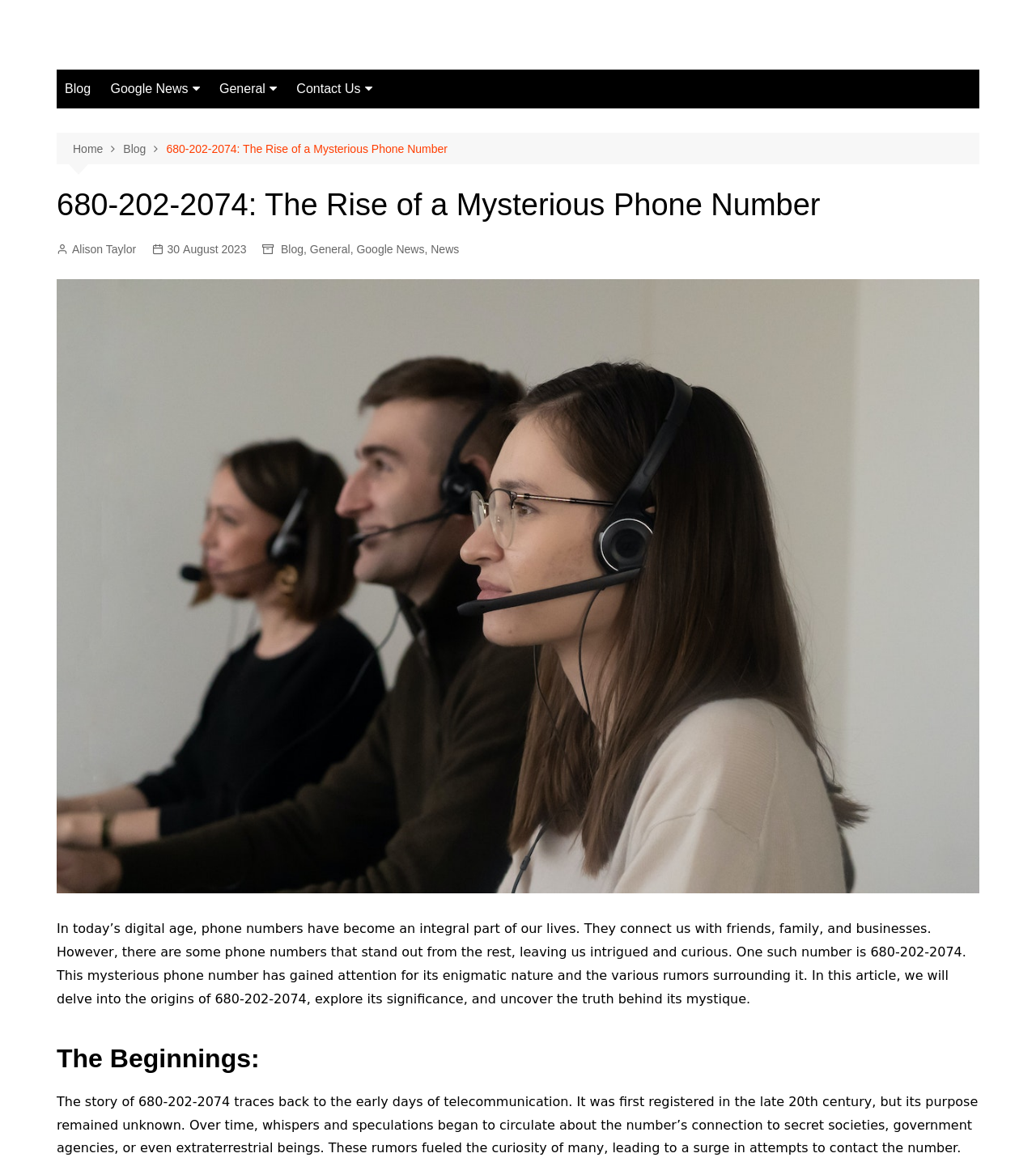Who is the author of this article?
Using the visual information, reply with a single word or short phrase.

Alison Taylor